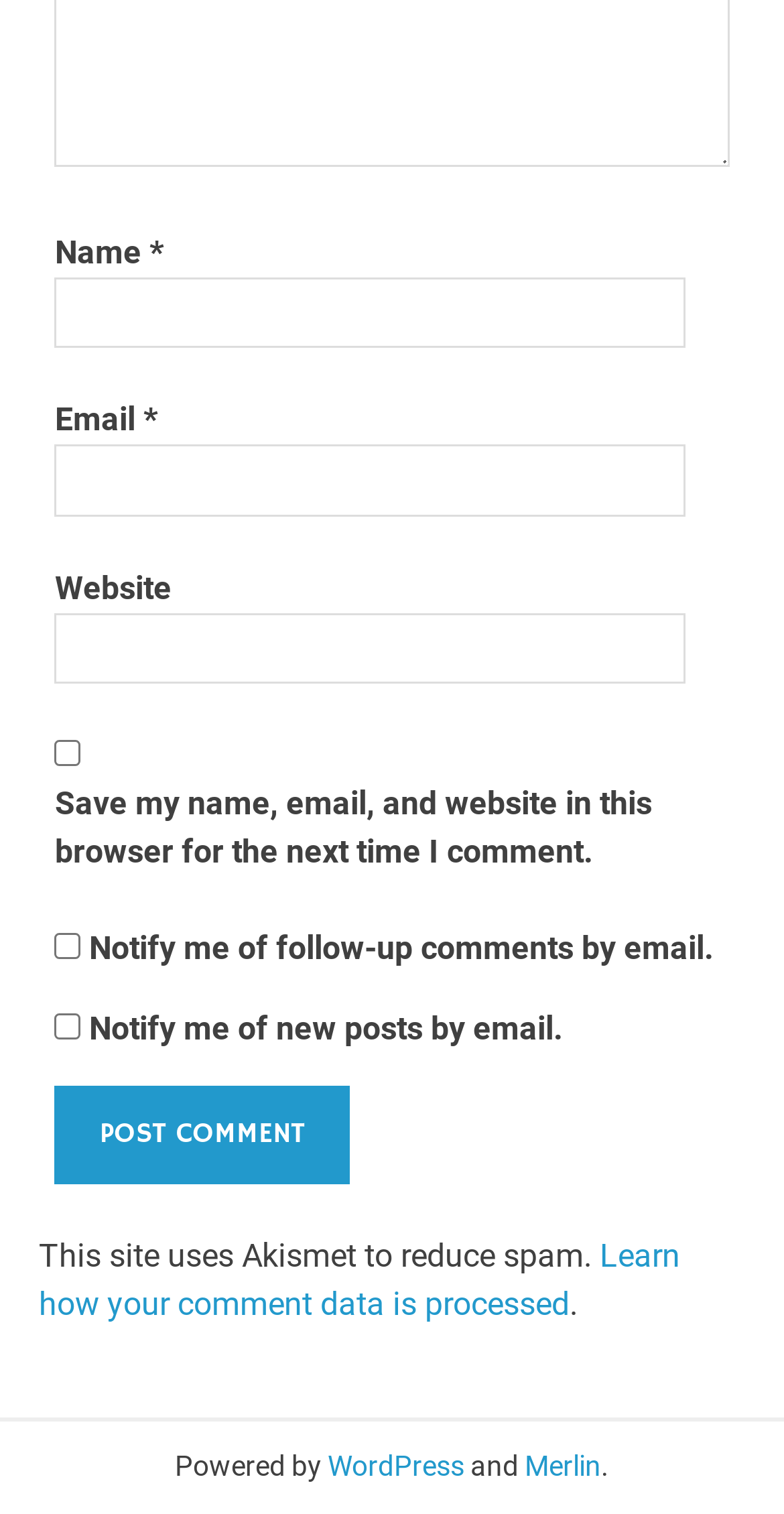Determine the bounding box coordinates for the HTML element described here: "parent_node: Email * aria-describedby="email-notes" name="email"".

[0.07, 0.294, 0.875, 0.341]